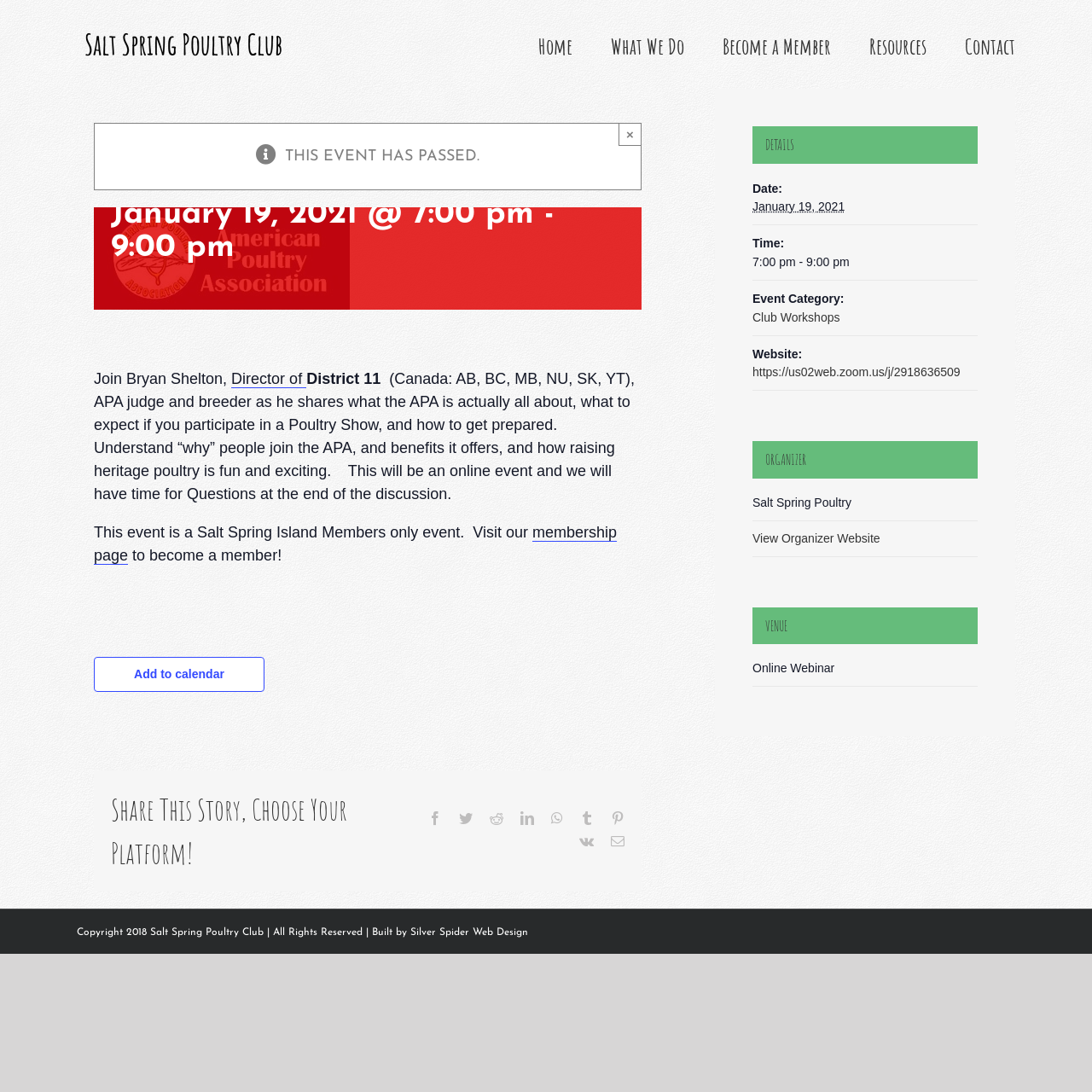Please provide the bounding box coordinate of the region that matches the element description: WordPress. Coordinates should be in the format (top-left x, top-left y, bottom-right x, bottom-right y) and all values should be between 0 and 1.

None